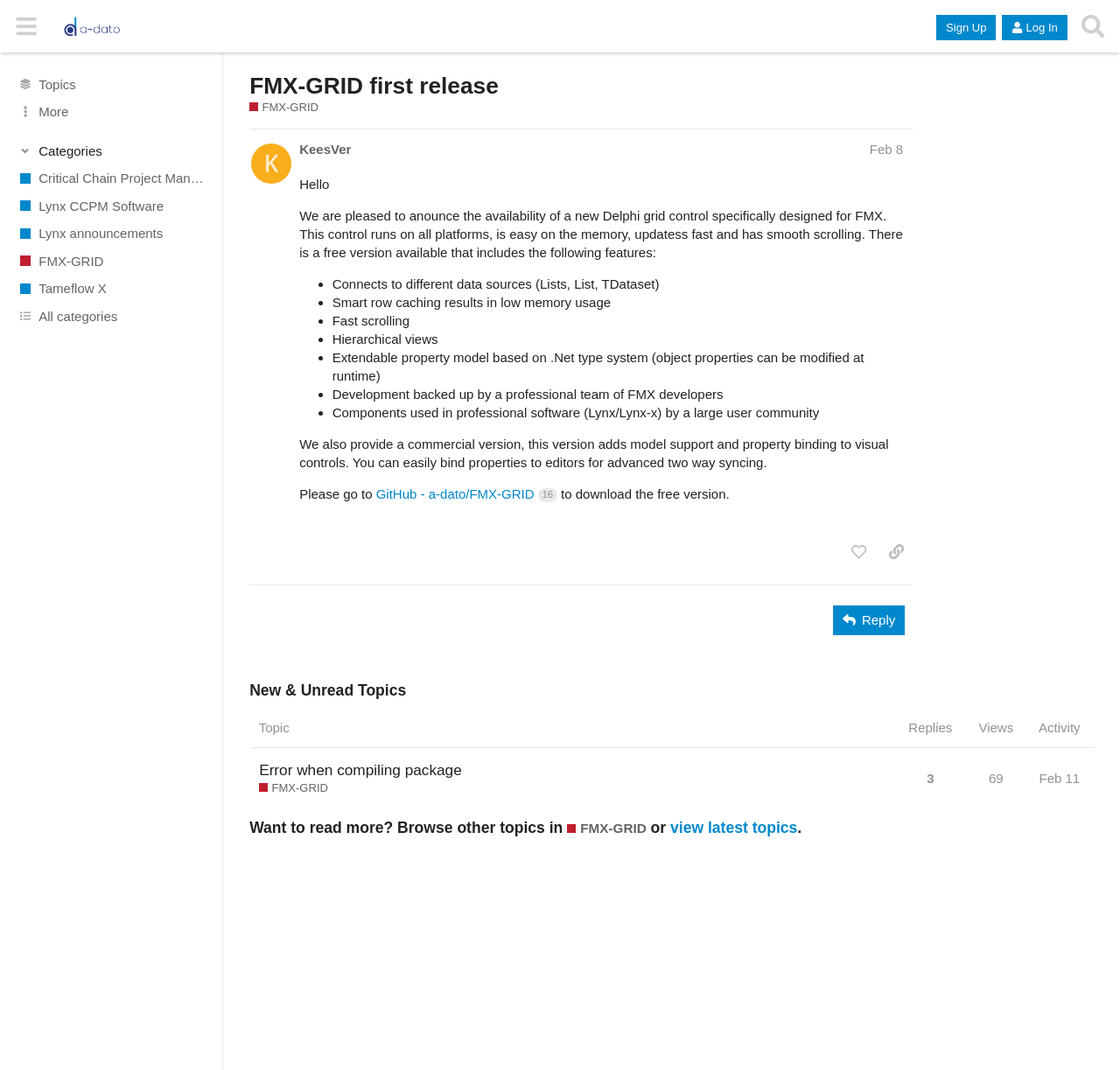Give a full account of the webpage's elements and their arrangement.

This webpage is about FMX-GRID, a new Delphi grid control designed for FMX. At the top, there is a header section with a button to toggle the sidebar, a link to A-dato, and buttons to sign up and log in. On the right side of the header, there is a search button.

Below the header, there are several links to different topics, including Critical Chain Project Management, Lynx CCPM Software, and Tameflow X. There is also a heading that reads "FMX-GRID first release" with a link to the same topic.

The main content of the page is a post from a user named KeesVer, dated February 8. The post announces the availability of FMX-GRID and lists its features, including connectivity to different data sources, smart row caching, fast scrolling, and hierarchical views. There is also a mention of a commercial version with additional features.

Below the post, there are buttons to like the post, copy a link to the post, and reply to the post. On the right side, there is a section titled "New & Unread Topics" with a table listing topics, including the number of replies, views, and activity.

At the bottom of the page, there is a heading that reads "Want to read more? Browse other topics in FMX-GRID or view latest topics" with a link to FMX-GRID.